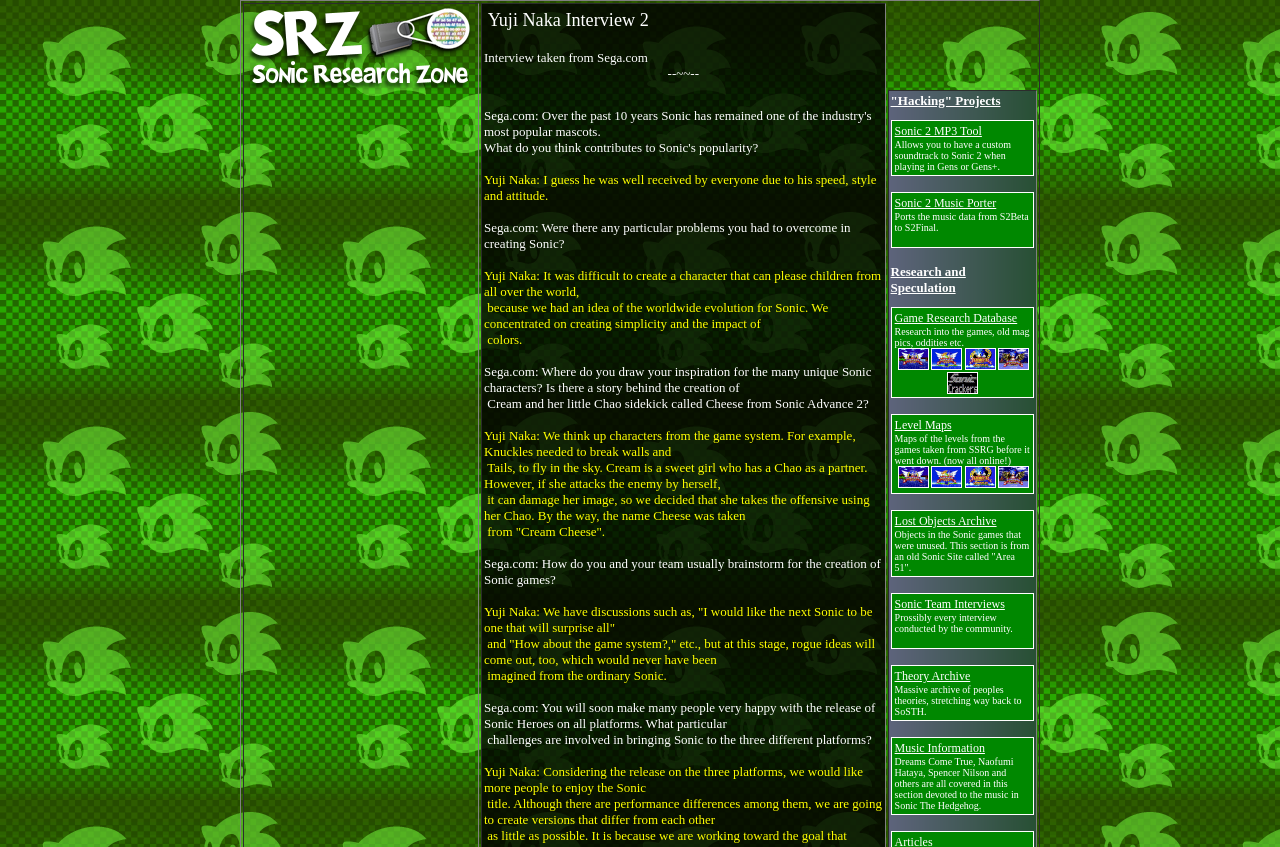Could you please study the image and provide a detailed answer to the question:
What is the name of the character that has a Chao as a partner?

In the interview section, Yuji Naka talks about the creation of Sonic characters. He mentions that Cream is a sweet girl who has a Chao as a partner, and that she takes the offensive using her Chao.